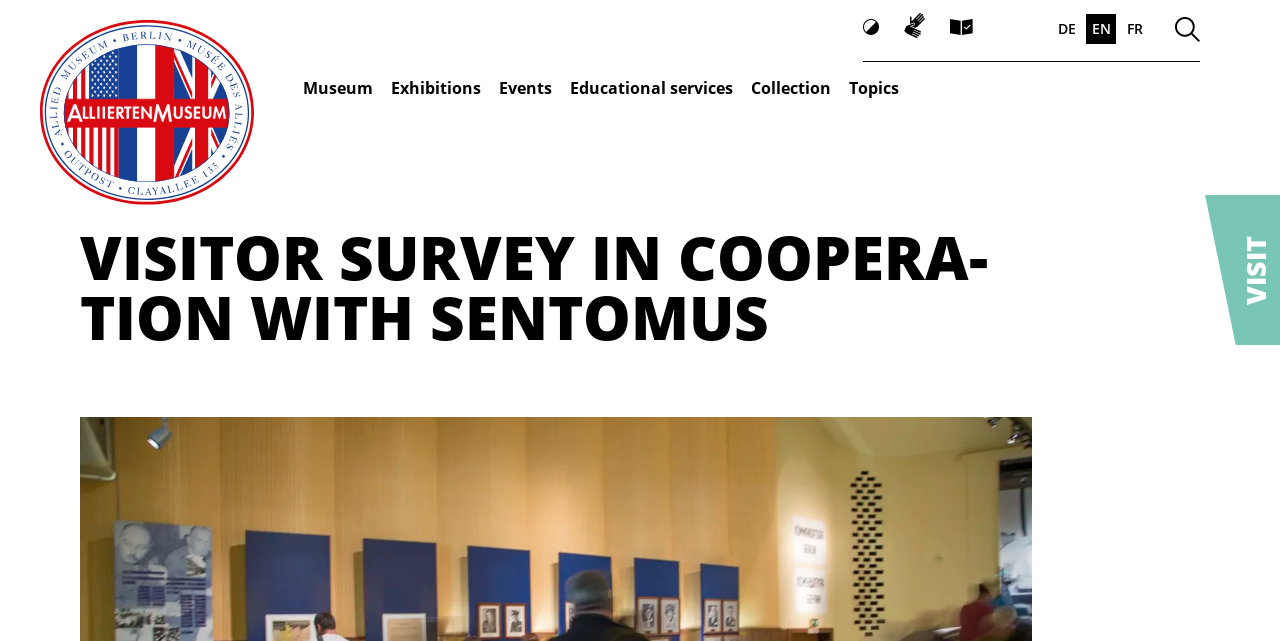Please answer the following query using a single word or phrase: 
What is the icon next to the 'Search' link?

ue012